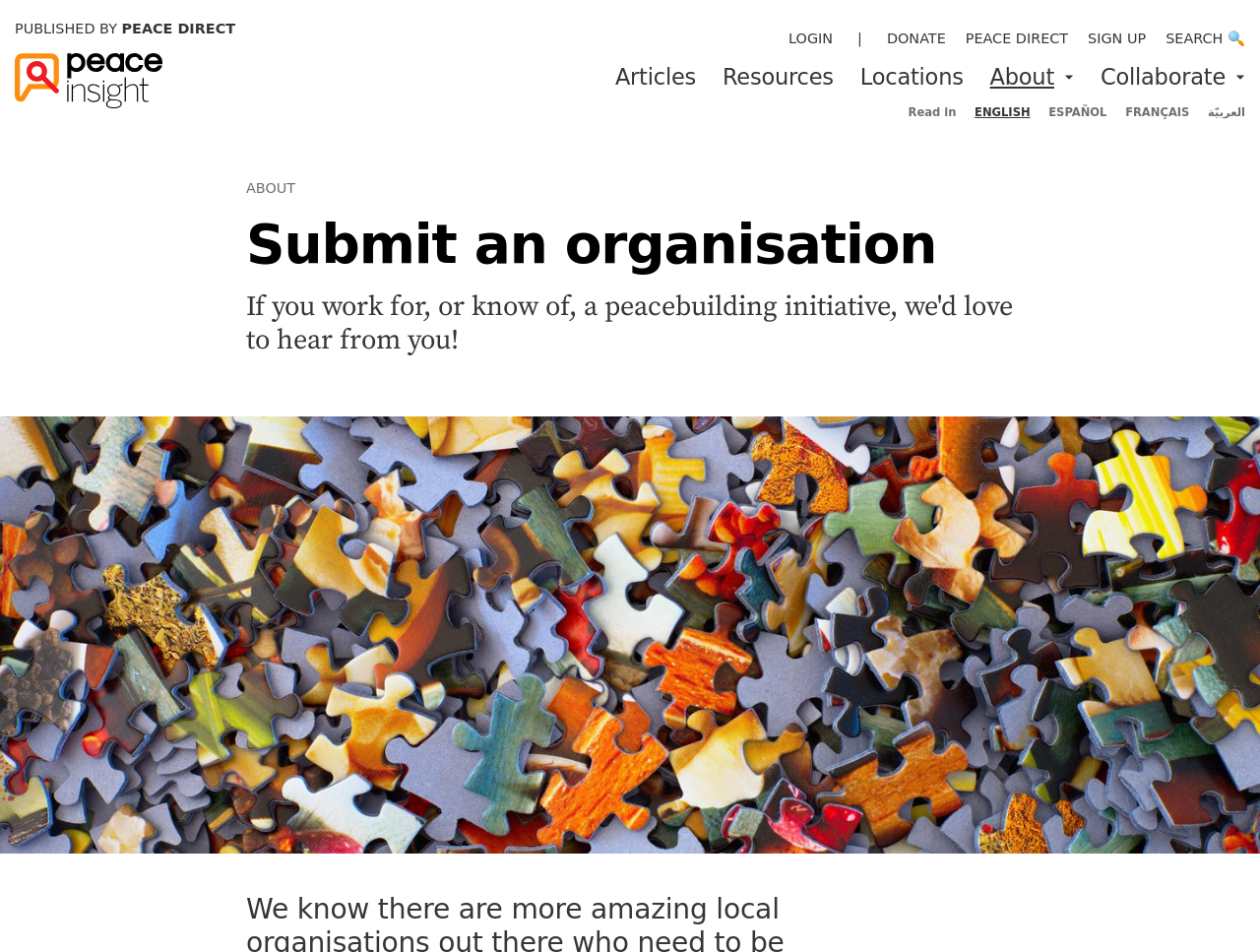How many links are there in the top navigation bar?
Refer to the image and respond with a one-word or short-phrase answer.

5